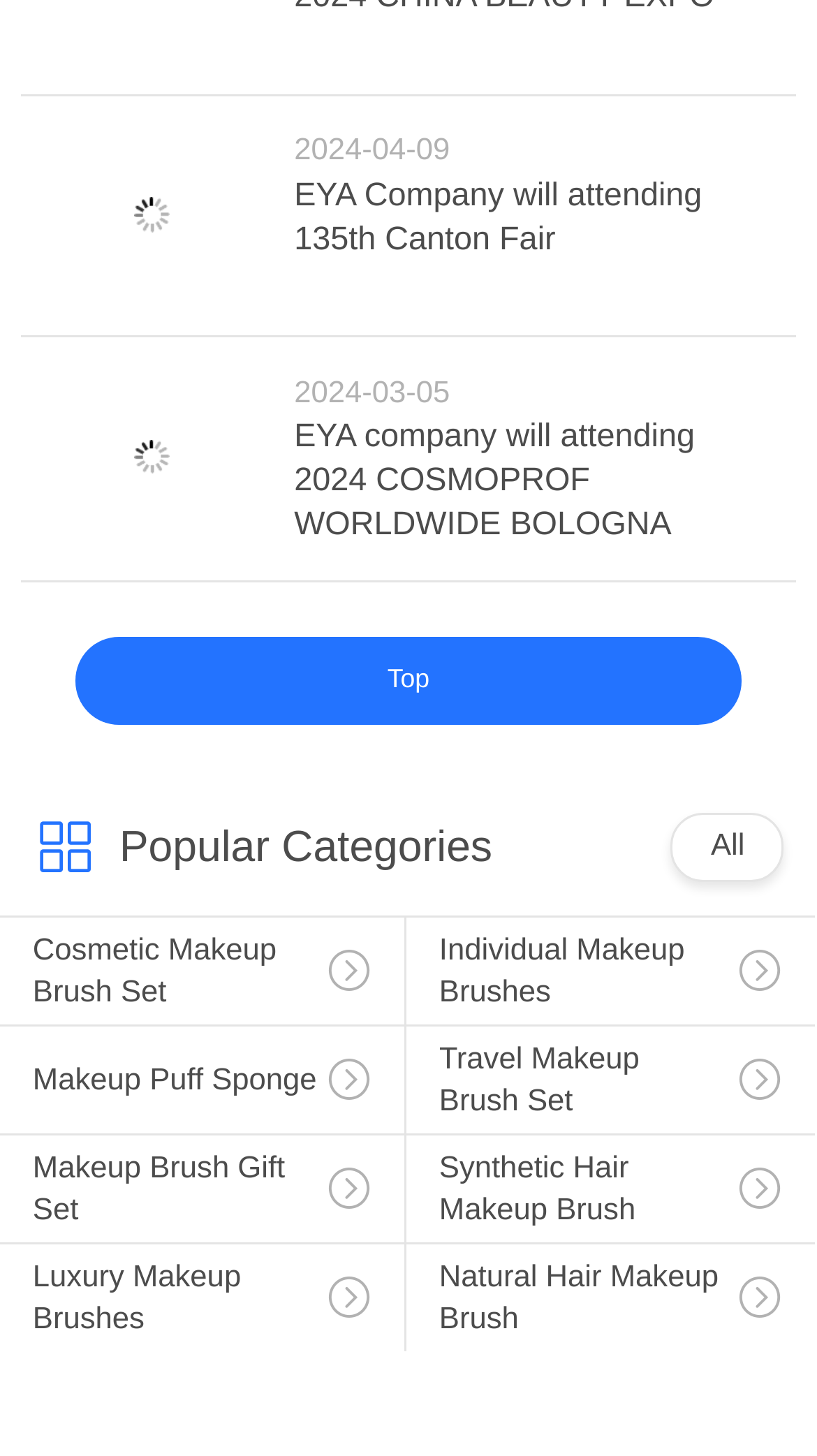What is the theme of the webpage?
Please answer the question as detailed as possible based on the image.

I analyzed the content of the webpage, which includes links and headings related to makeup, such as 'Cosmetic Makeup Brush Set', 'Individual Makeup Brushes', and 'Makeup Puff Sponge'. Therefore, the theme of the webpage is makeup.